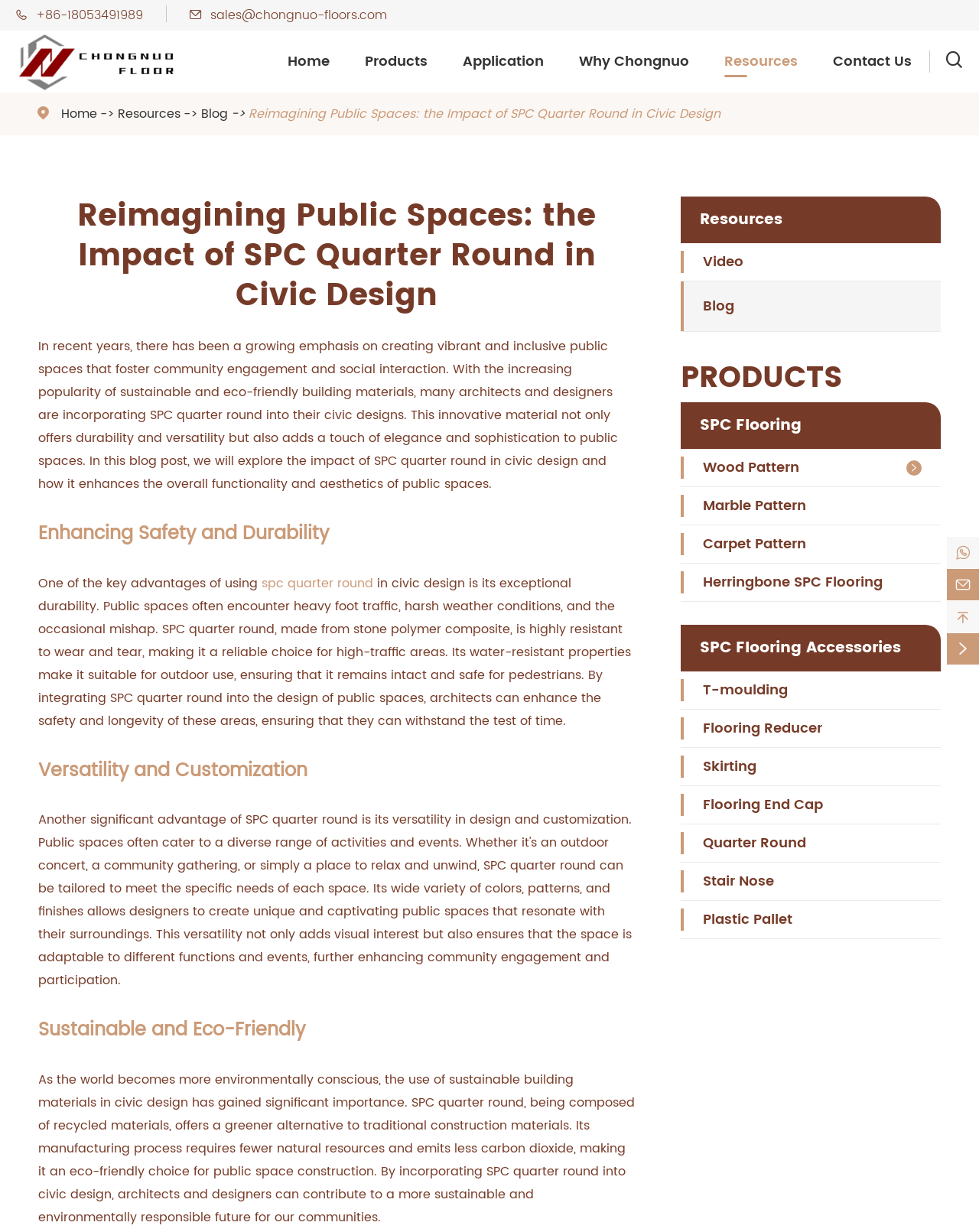With reference to the image, please provide a detailed answer to the following question: What is the material used in SPC quarter round?

I found the material used in SPC quarter round by reading the text that says 'SPC quarter round, made from stone polymer composite, is highly resistant to wear and tear...'.